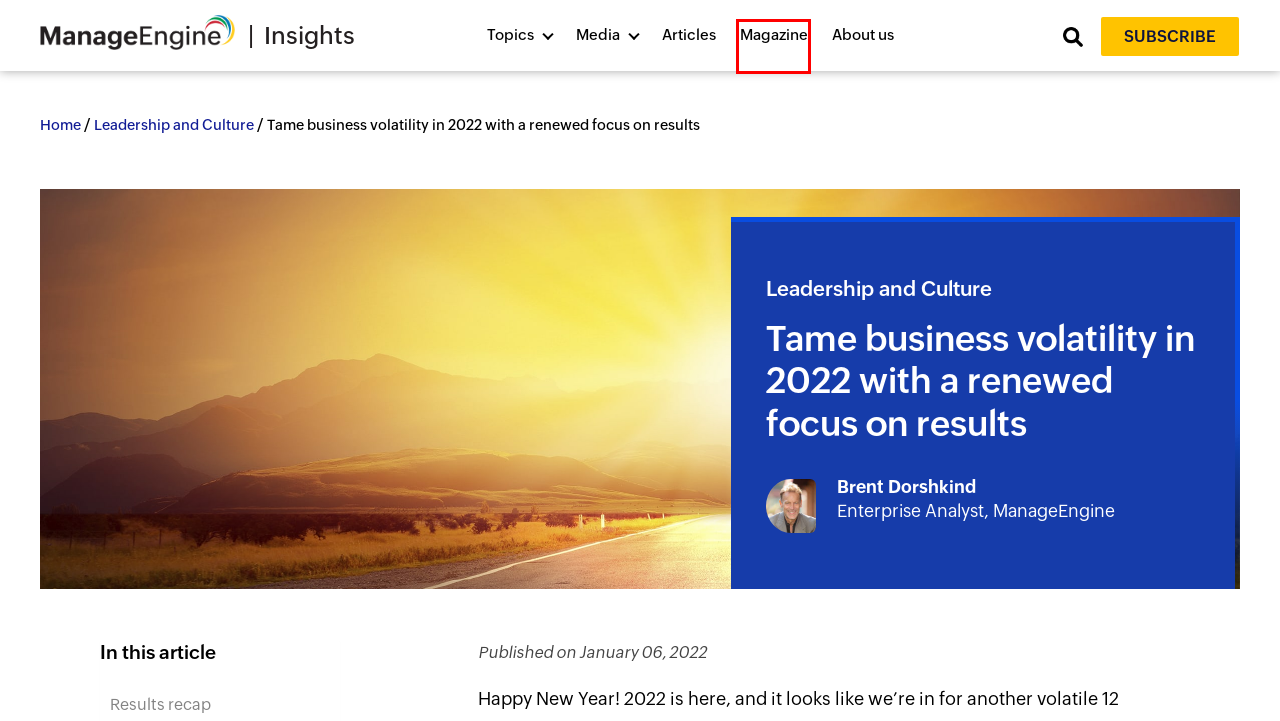Examine the screenshot of the webpage, noting the red bounding box around a UI element. Pick the webpage description that best matches the new page after the element in the red bounding box is clicked. Here are the candidates:
A. Magazines Archive - ManageEngine Insights
B. About us - ManageEngine Insights
C. About author - Brent
D. Leadership and Culture Archives - ManageEngine Insights
E. ROWE Archives - ManageEngine Insights
F. Business transformation and IT news - ManageEngine
G. All post - ManageEngine Insights
H. future of work Archives - ManageEngine Insights

A